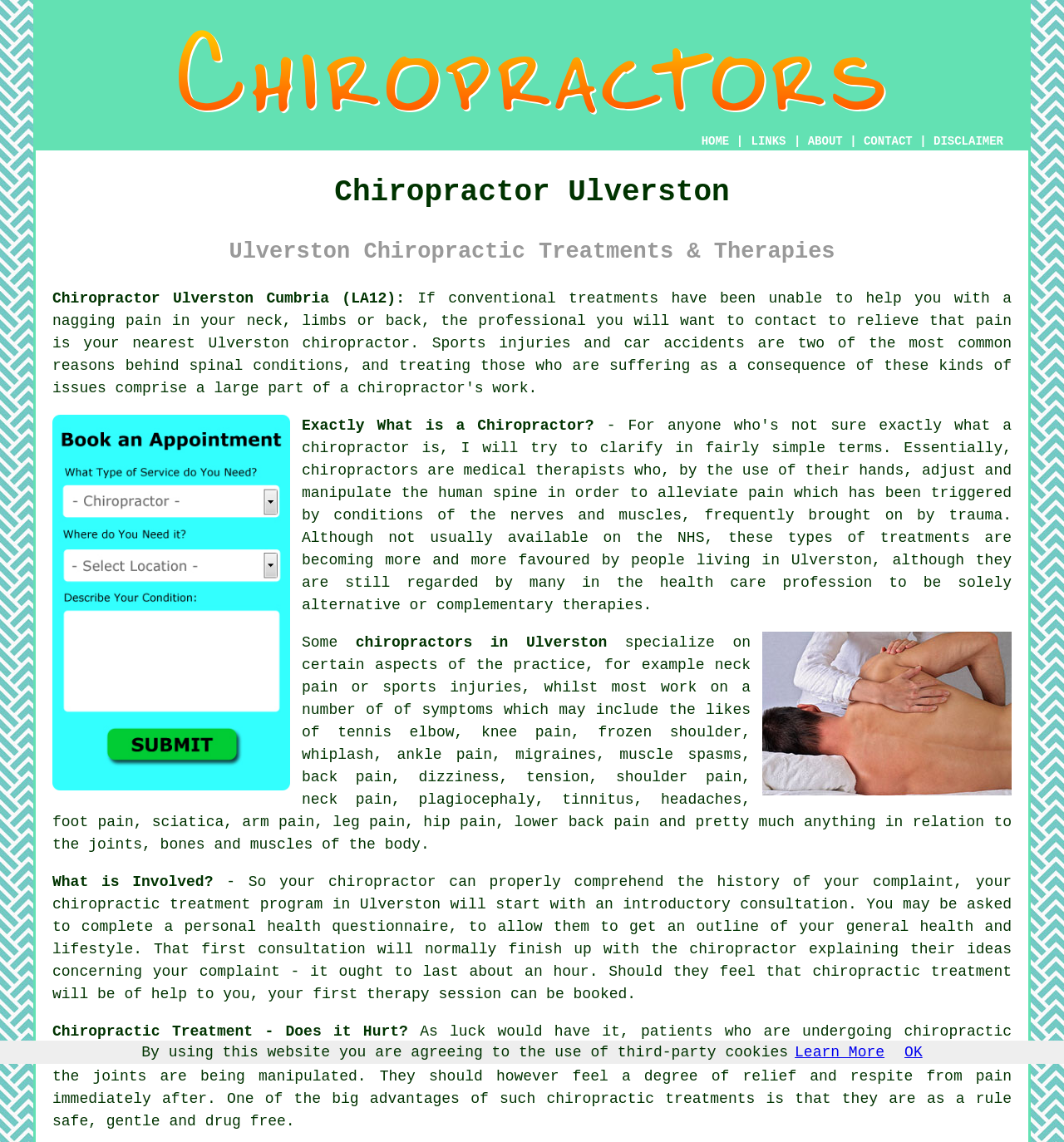What is the main topic of this webpage?
Answer the question with a detailed and thorough explanation.

Based on the webpage's content, including the headings 'Chiropractor Ulverston' and 'Ulverston Chiropractic Treatments & Therapies', it is clear that the main topic of this webpage is related to chiropractors in Ulverston.